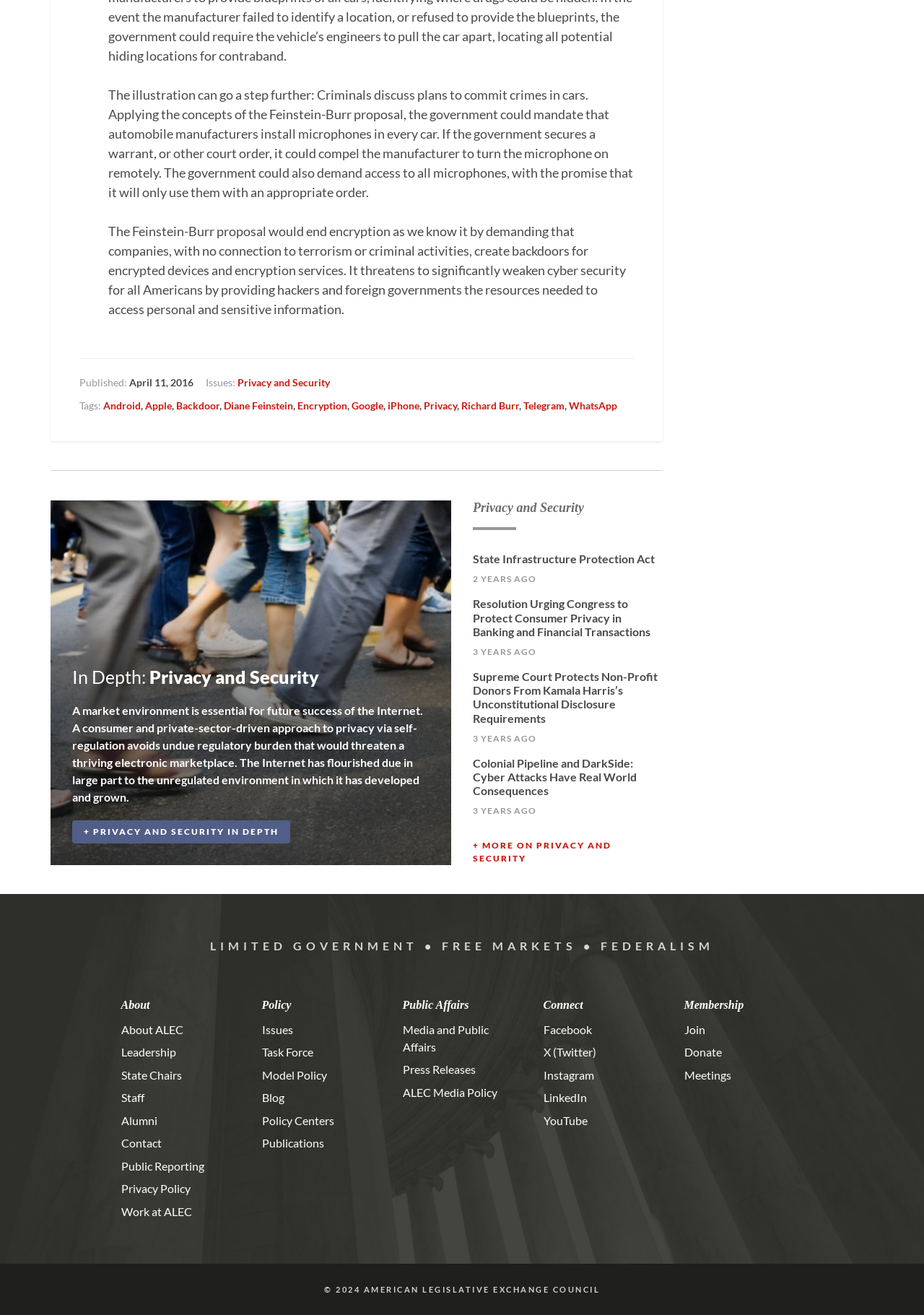Can you specify the bounding box coordinates for the region that should be clicked to fulfill this instruction: "Learn more about 'Colonial Pipeline and DarkSide: Cyber Attacks Have Real World Consequences'".

[0.512, 0.575, 0.689, 0.606]